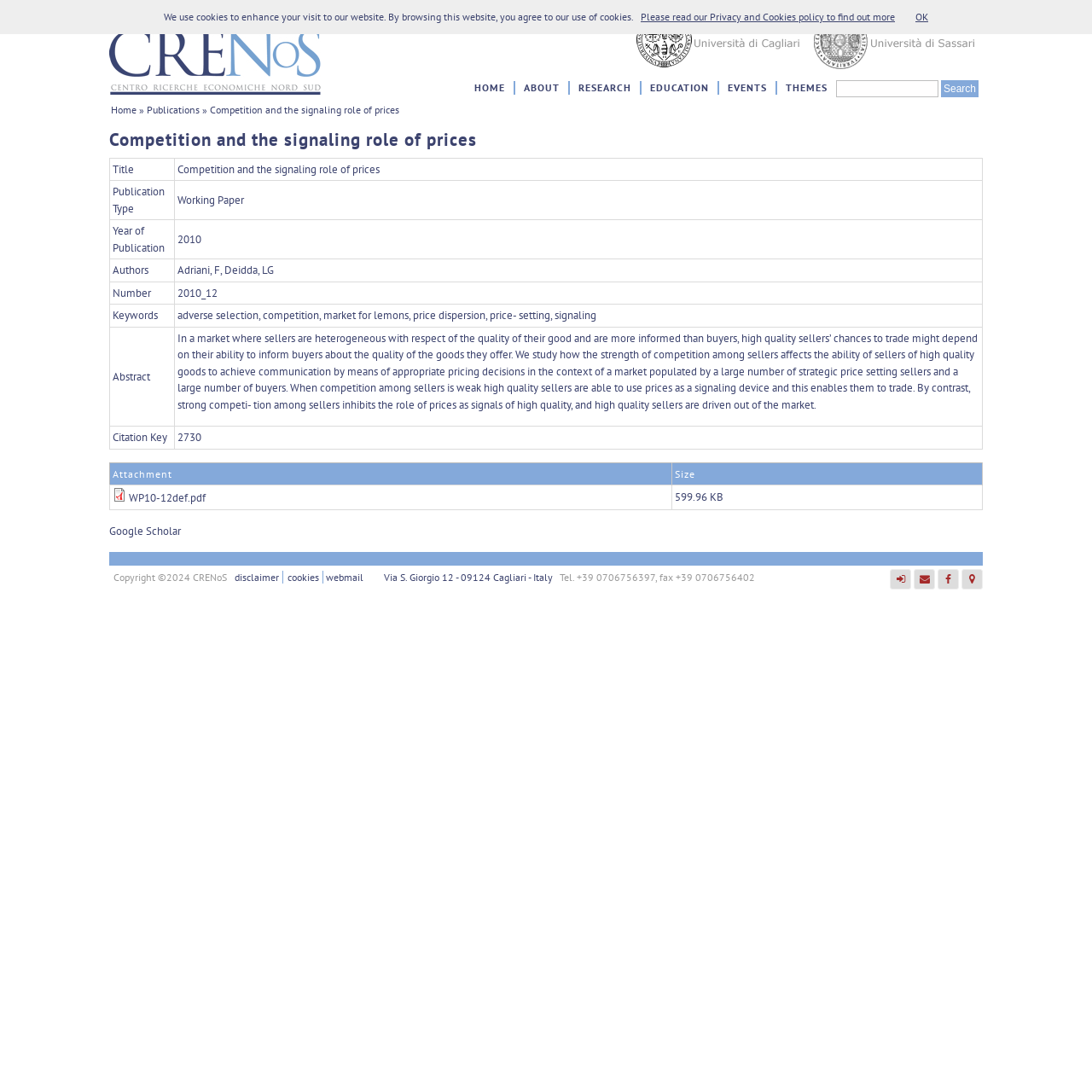Give an extensive and precise description of the webpage.

The webpage is about a research publication titled "Competition and the signaling role of prices" from CRENoS. At the top, there is a navigation menu with links to "Home", "About", "Research", "Education", "Events", and "Themes". Below the navigation menu, there is a search form with a text box and a search button.

On the left side, there is a sidebar with links to "Home", "Publications", and a breadcrumb trail showing the current page's location. The main content area is divided into two sections. The top section displays the publication's title, "Competition and the signaling role of prices", and a table with details about the publication, including the title, publication type, year of publication, authors, number, and keywords. The keywords are links to related topics.

The bottom section of the main content area has a table with an abstract of the publication, which discusses how competition among sellers affects the ability of high-quality sellers to communicate with buyers through pricing decisions. Below the abstract, there is a table with a citation key and an attachment section with a link to a PDF file.

At the bottom of the page, there is a footer with links to "Google Scholar", "Disclaimer", "Cookies", "Webmail", and contact information for CRENoS, including an address, phone number, and fax number. There are also social media links and a notice about the use of cookies on the website.